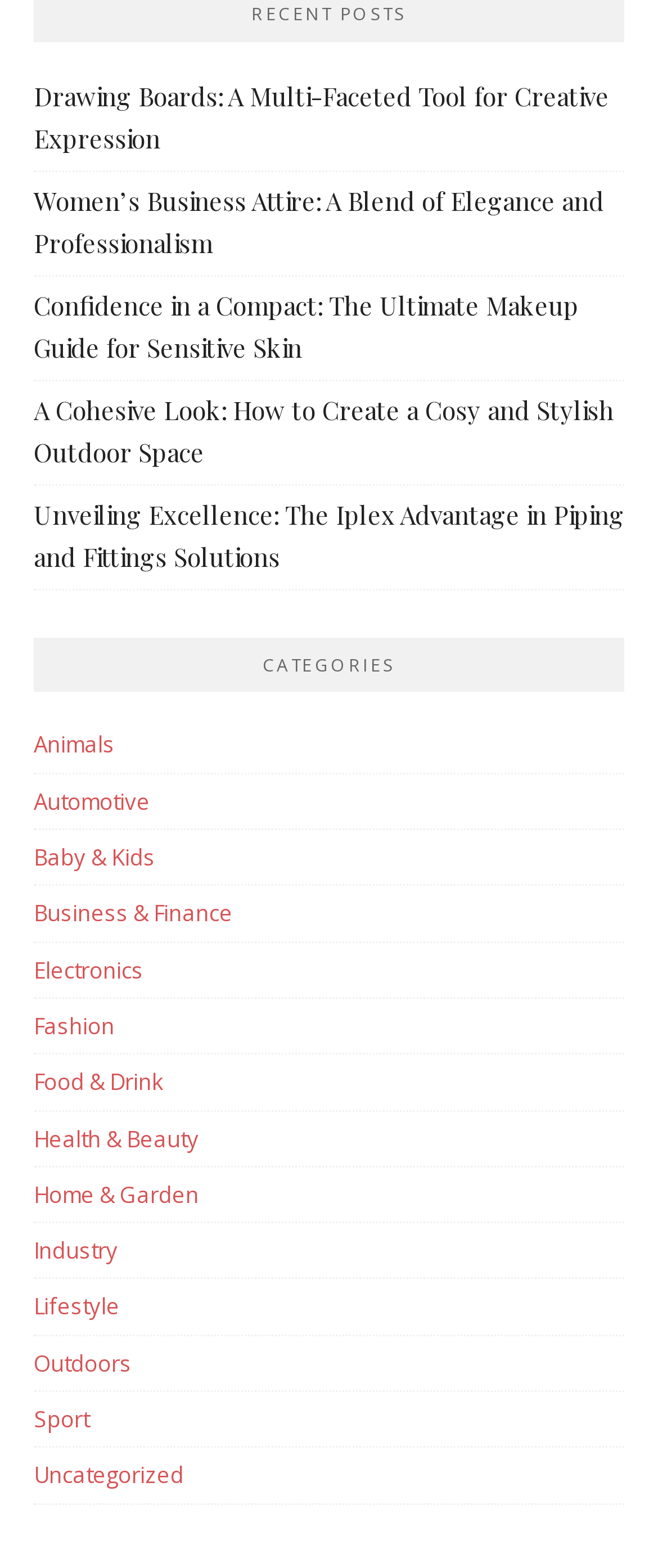What is the last category listed on the webpage?
Examine the screenshot and reply with a single word or phrase.

Uncategorized